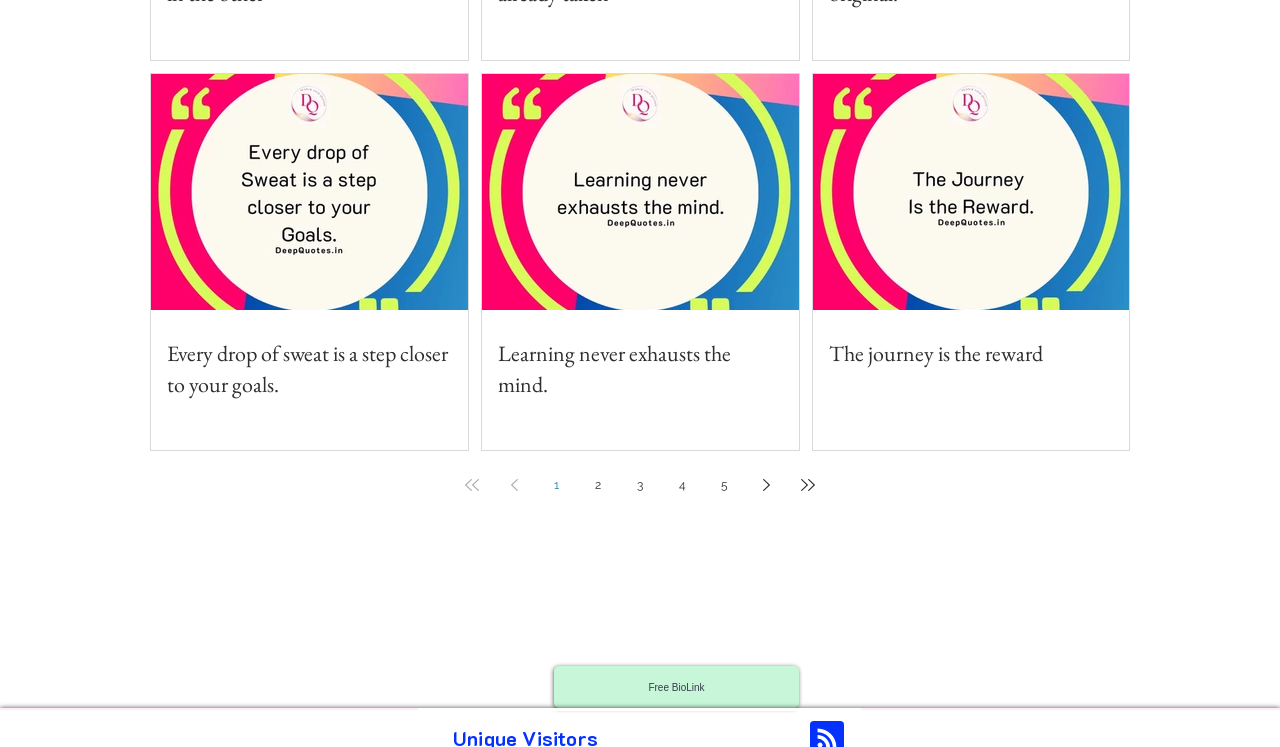From the webpage screenshot, identify the region described by Learning never exhausts the mind.. Provide the bounding box coordinates as (top-left x, top-left y, bottom-right x, bottom-right y), with each value being a floating point number between 0 and 1.

[0.389, 0.454, 0.612, 0.537]